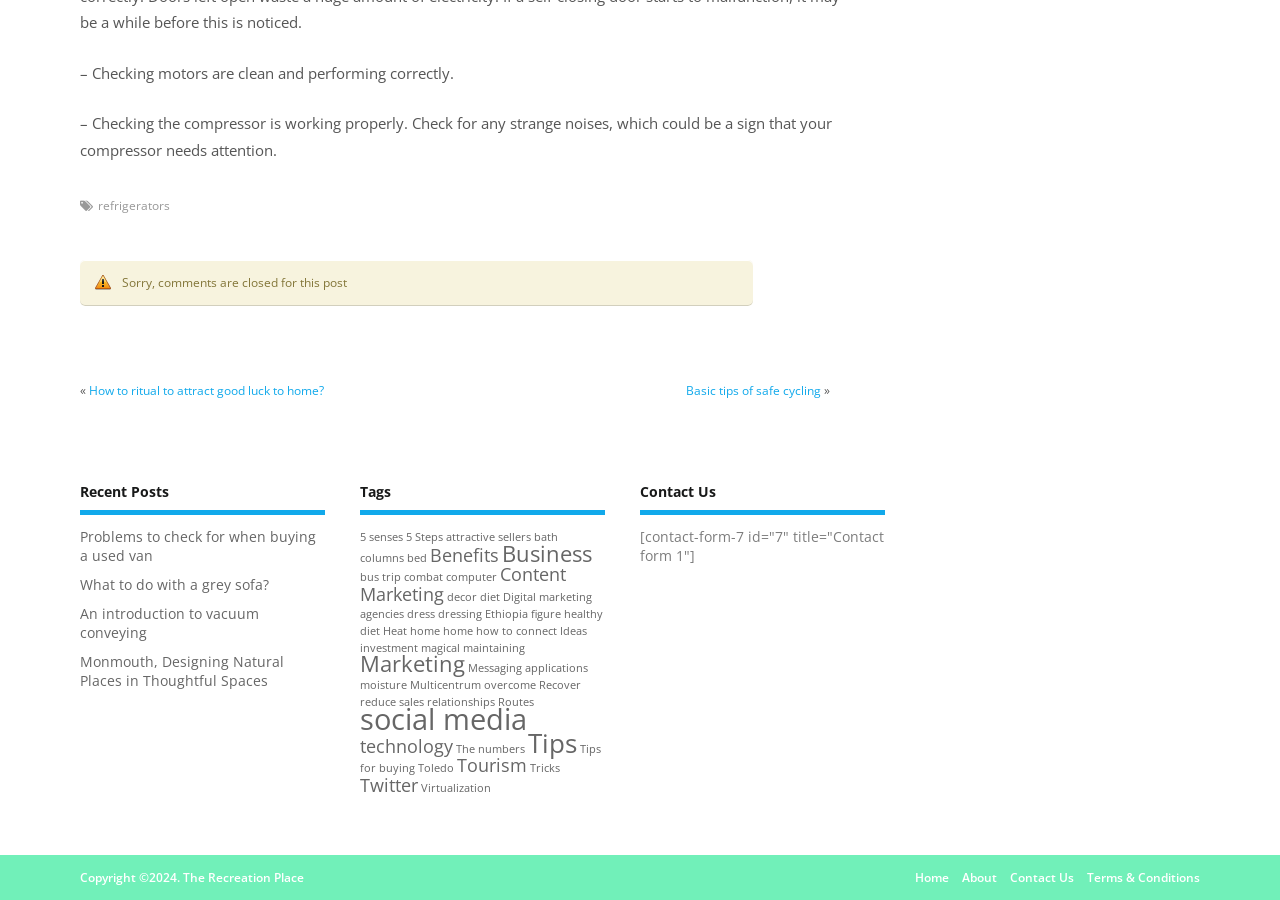What is the purpose of the 'Contact Us' section?
Using the image, give a concise answer in the form of a single word or short phrase.

To contact the website